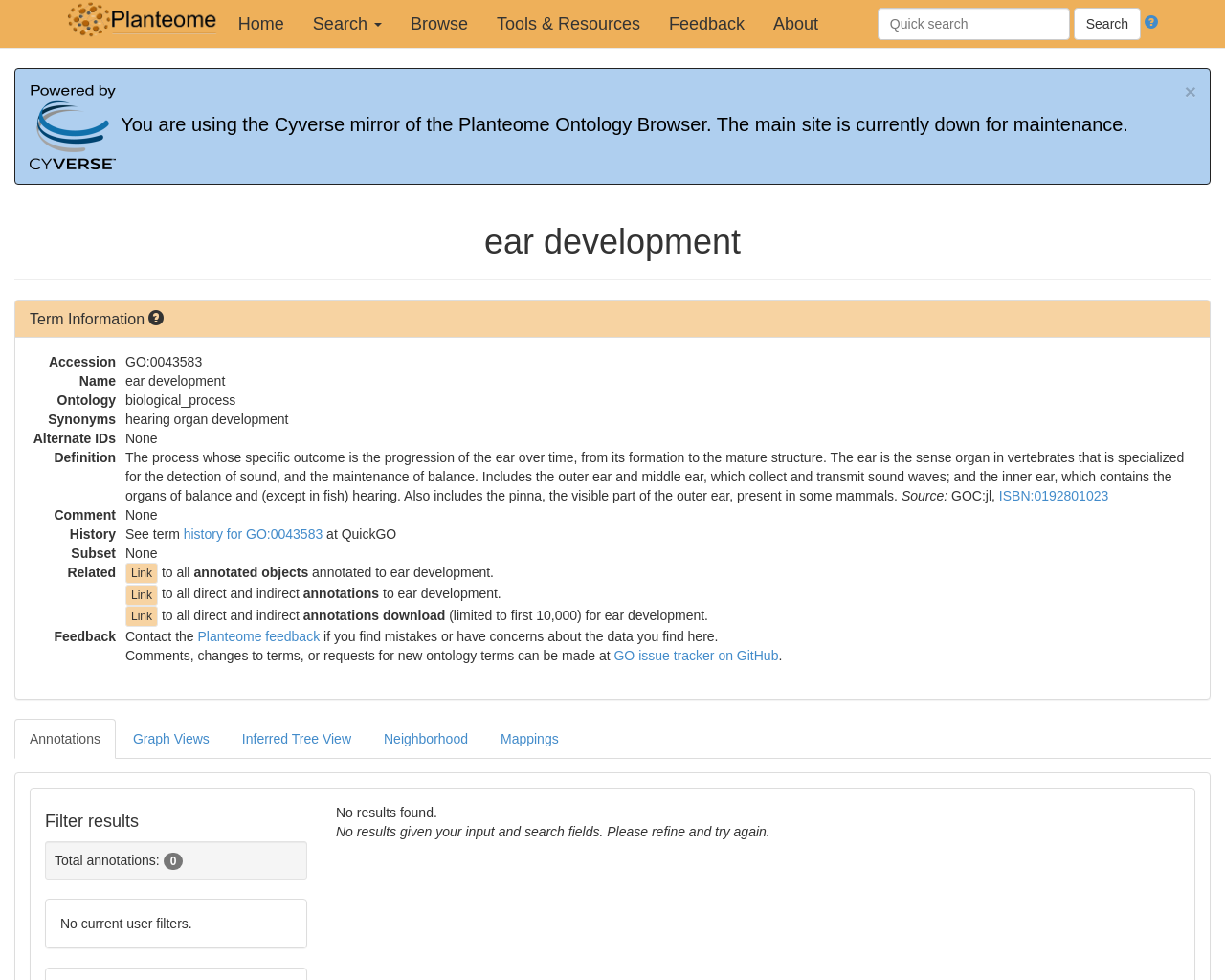Describe in detail what you see on the webpage.

The webpage is titled "Planteome: Term Details for 'ear development' (GO:0043583)". At the top left corner, there is a Planteome logo, followed by a navigation menu with links to "Home", "Search", "Browse", "Tools & Resources", "Feedback", and "About". 

To the right of the navigation menu, there is a search bar with a "Search" button and a hint text "Hint: add a space after completing a word to narrow the search." Next to the search bar, there is a button with a cross symbol and an image.

Below the navigation menu and search bar, there is a notification stating "You are using the Cyverse mirror of the Planteome Ontology Browser. The main site is currently down for maintenance."

The main content of the webpage is divided into two sections. The first section has a heading "ear development" and a subheading "Term Information". Below the subheading, there is a list of term details, including "Accession", "Name", "Ontology", "Synonyms", "Alternate IDs", "Definition", "Comment", "History", "Subset", and "Related". Each term detail has a description list with a term and a detail.

The "Definition" section is a long paragraph that describes the process of ear development. It also includes a source citation "GOC:jl" and a link to "ISBN:0192801023".

The "History" section has a link to "history for GO:0043583 at QuickGO". The "Related" section has links to "all annotated objects" and "all direct and indirect annotations" related to ear development.

Overall, the webpage provides detailed information about the term "ear development" in the context of the Planteome ontology.